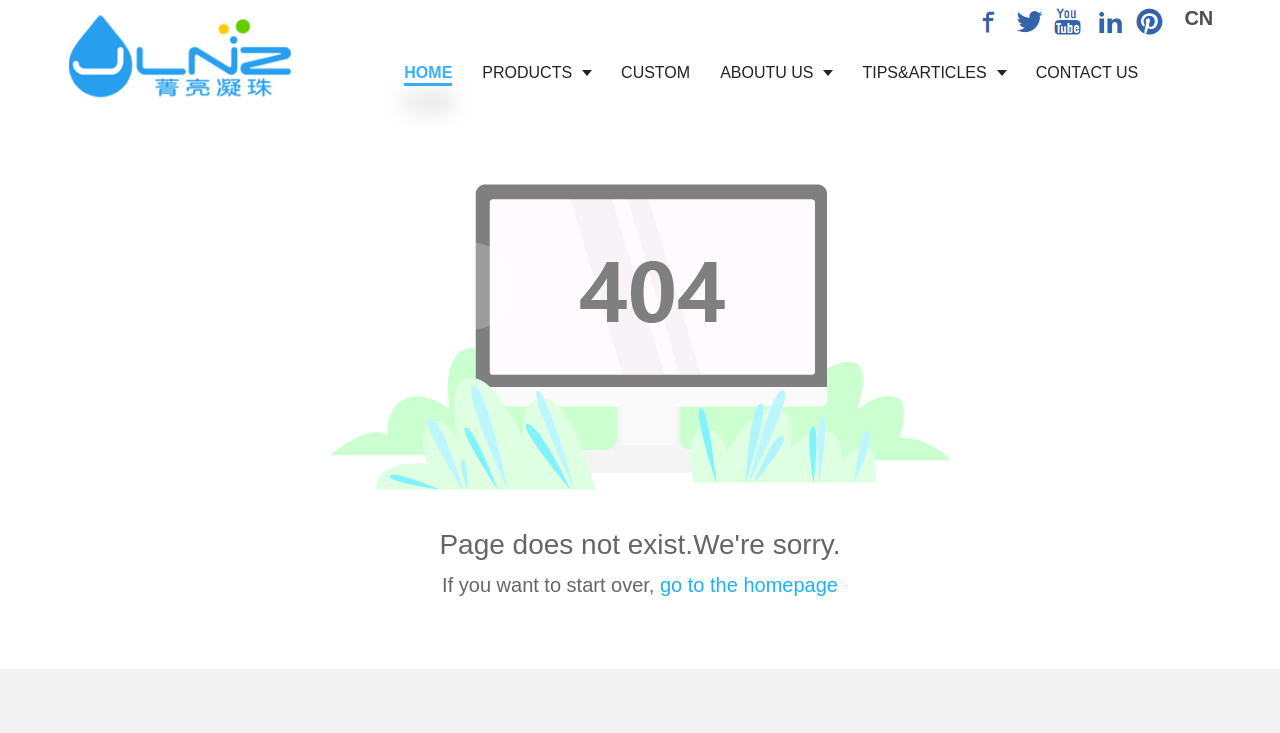Bounding box coordinates are specified in the format (top-left x, top-left y, bottom-right x, bottom-right y). All values are floating point numbers bounded between 0 and 1. Please provide the bounding box coordinate of the region this sentence describes: CUSTOM

[0.473, 0.049, 0.551, 0.15]